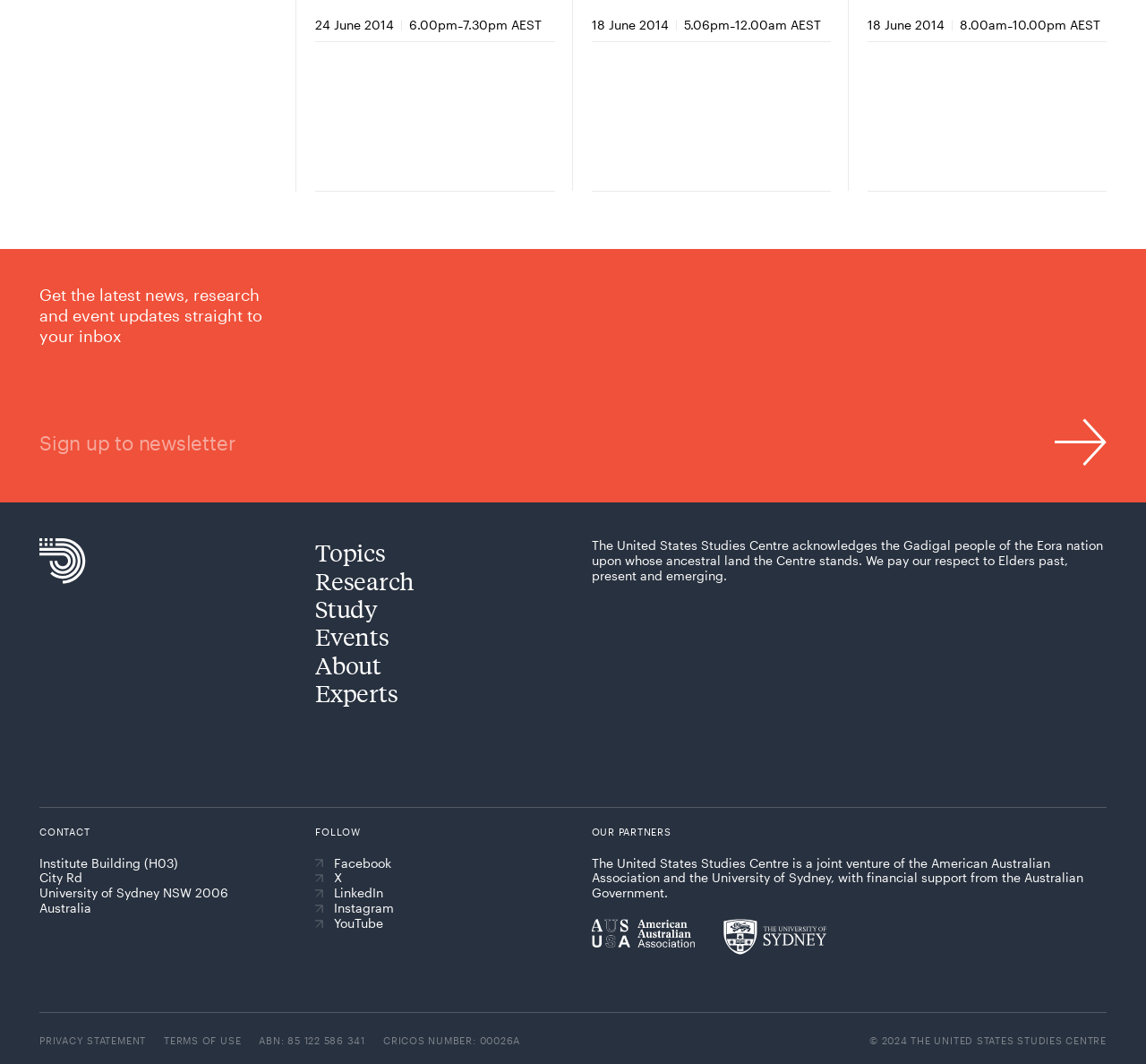What is the name of the building where the centre is located?
Refer to the image and provide a one-word or short phrase answer.

Institute Building (H03)